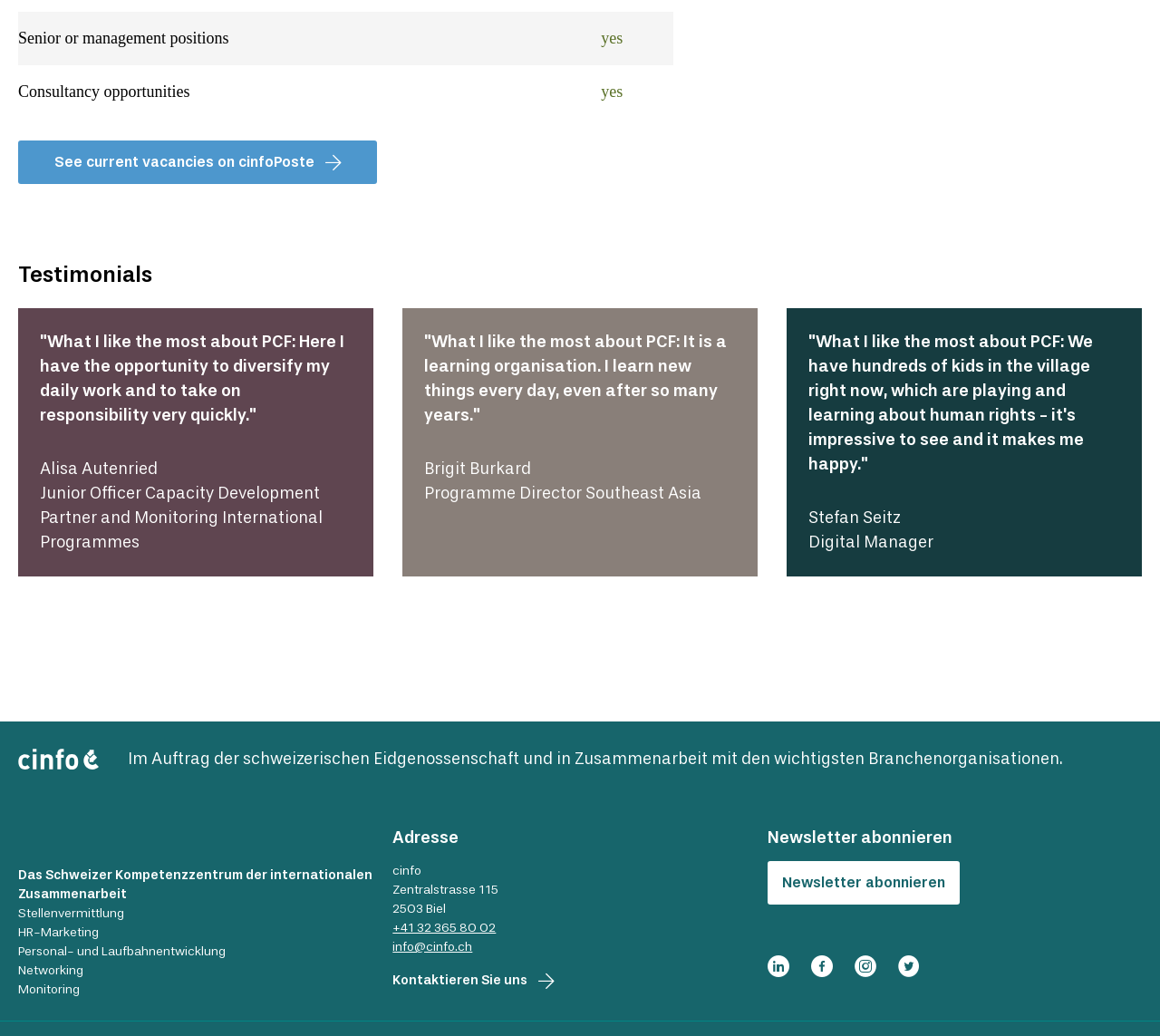Identify the bounding box for the element characterized by the following description: "Kontaktieren Sie uns".

[0.339, 0.937, 0.478, 0.956]